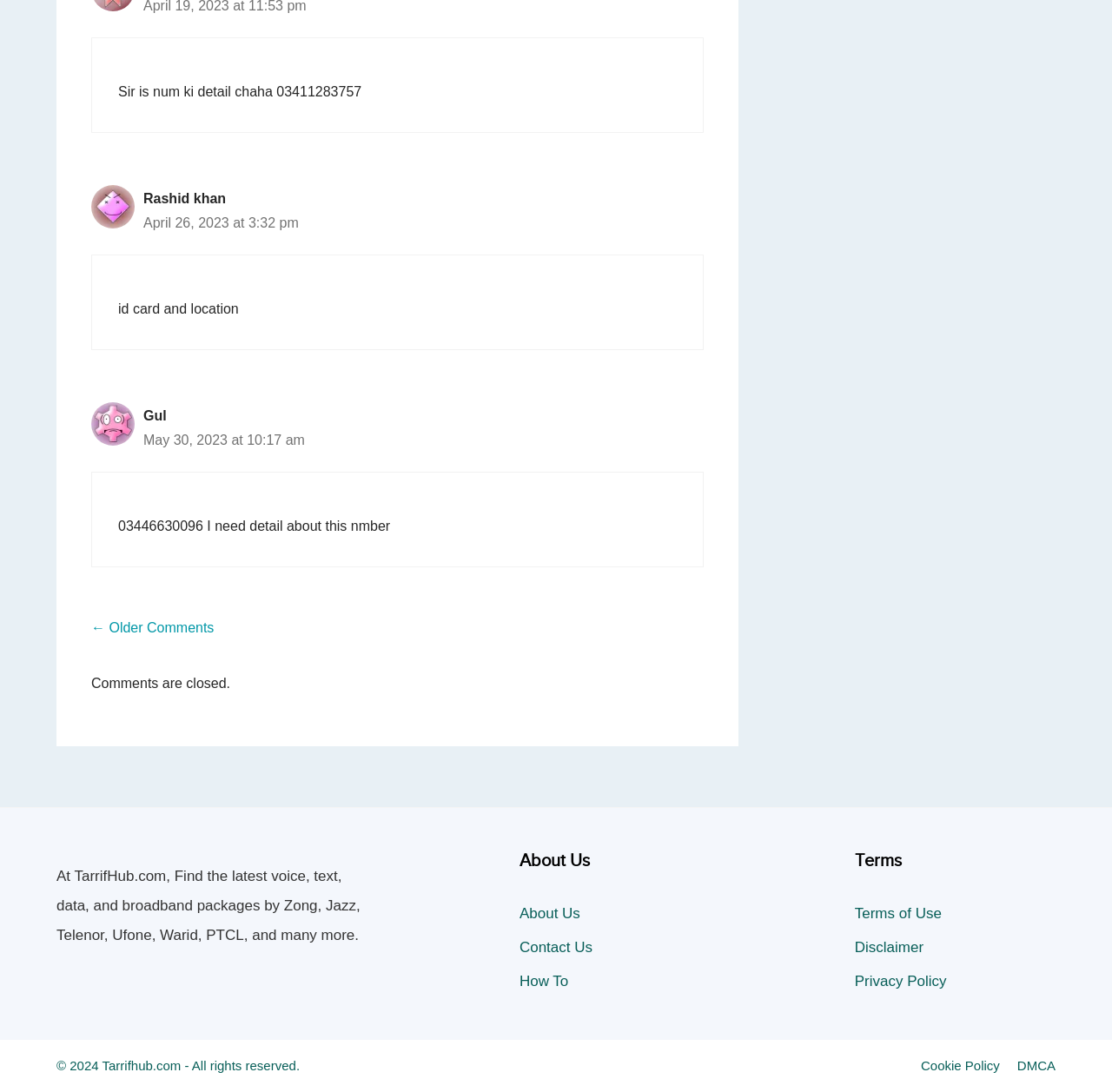Point out the bounding box coordinates of the section to click in order to follow this instruction: "Read about us".

[0.467, 0.829, 0.522, 0.844]